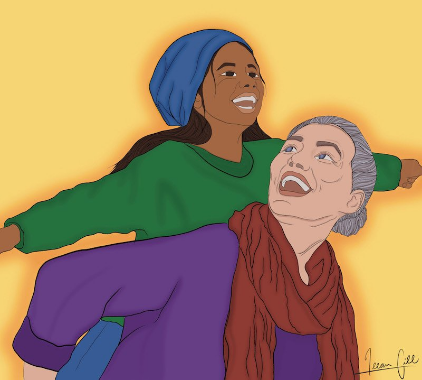Offer a thorough description of the image.

The image titled "The True Alive Path Umbrellas" features a vibrant and joyful moment between a young girl and an elderly woman, set against a bright yellow background that exudes warmth and happiness. The girl, adorned with a blue headscarf, is playfully leaning back with arms outstretched, embodying a sense of freedom and delight. She wears a green sweater that complements her lively spirit. 

The woman, with gray hair and a gentle smile, supports the girl, creating a bond that symbolizes love and connection. Her purple top is accented with a red scarf, enhancing the image's cheerful palette. This illustration captures the essence of generational harmony and the joy found in shared experiences, resonating with the theme of searching for truth in the journey of life. Together, they depict a beautiful narrative of companionship, joy, and the infinite wisdom passed down through generations.